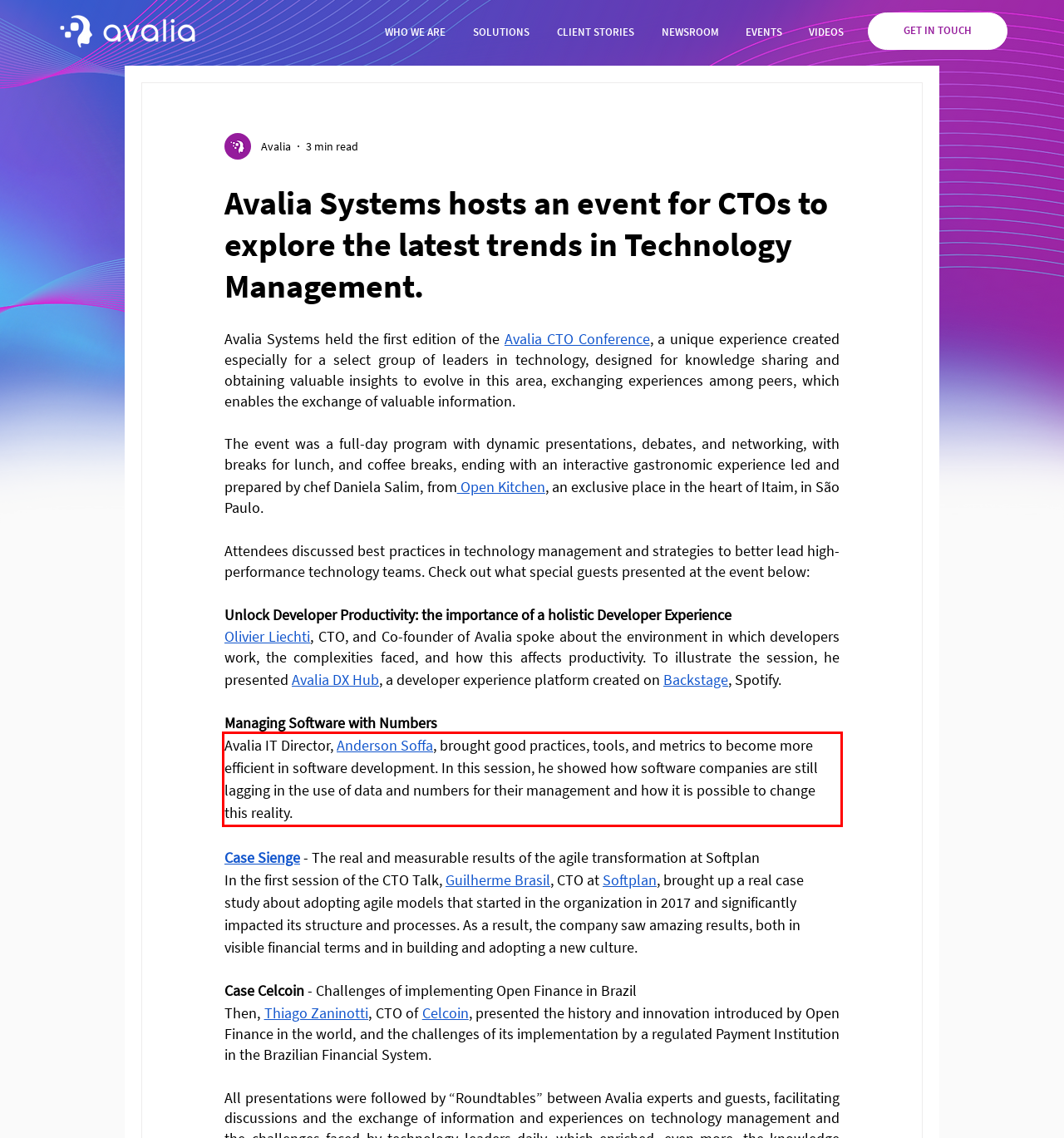Analyze the screenshot of a webpage where a red rectangle is bounding a UI element. Extract and generate the text content within this red bounding box.

Avalia IT Director, Anderson Soffa, brought good practices, tools, and metrics to become more efficient in software development. In this session, he showed how software companies are still lagging in the use of data and numbers for their management and how it is possible to change this reality.